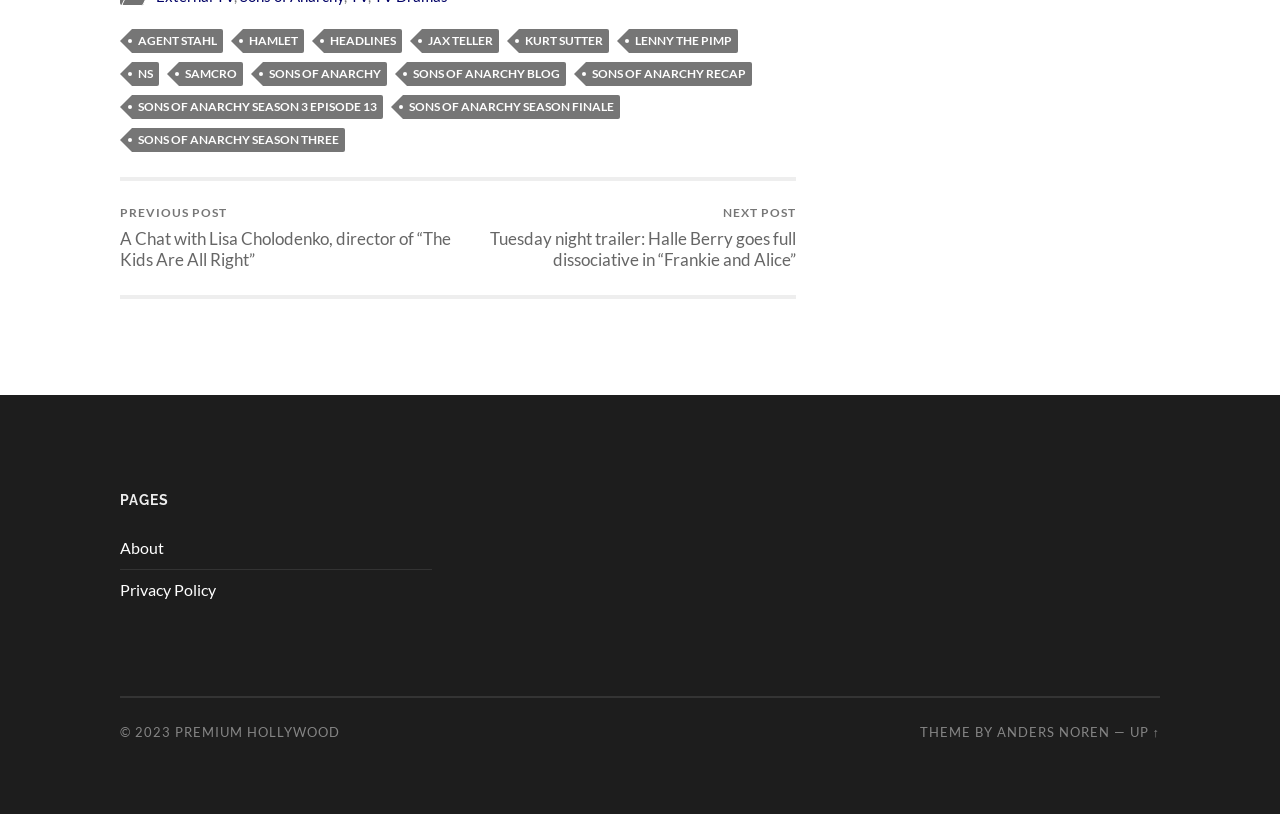What is the name of the website mentioned at the bottom of the webpage?
Provide an in-depth and detailed explanation in response to the question.

I found a link with the text 'PREMIUM HOLLYWOOD' at the bottom of the webpage, which suggests that this is the name of the website mentioned.